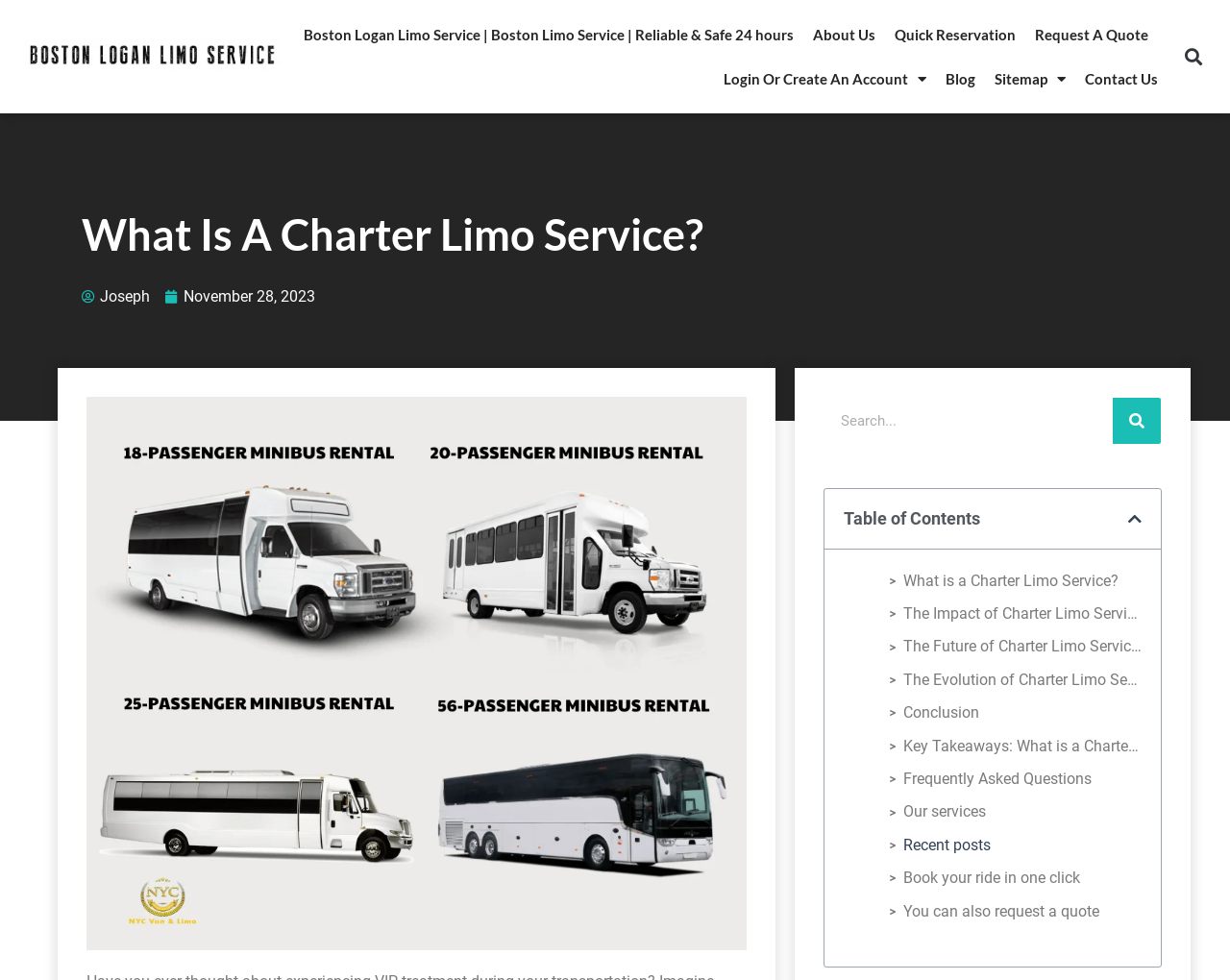Explain the features and main sections of the webpage comprehensively.

This webpage appears to be about a charter limo service, specifically Boston Logan Limo Service. At the top, there are several links to different sections of the website, including "About Us", "Quick Reservation", "Request A Quote", and "Login Or Create An Account". These links are positioned horizontally across the top of the page.

Below these links, there is a heading that reads "What Is A Charter Limo Service?" followed by a link to an author, "Joseph", and a date, "November 28, 2023". 

On the left side of the page, there is a search bar with a button labeled "Search". Below the search bar, there is a table of contents with links to different sections of the article, including "What is a Charter Limo Service?", "The Impact of Charter Limo Service on Transportation Industry", and "Conclusion". These links are positioned vertically down the left side of the page.

On the right side of the page, there is another search bar with a button labeled "Search". Below this search bar, there are several links to other sections of the website, including "Blog", "Sitemap", and "Contact Us". These links are positioned vertically down the right side of the page.

At the bottom of the page, there are several calls to action, including "Book your ride in one click" and "You can also request a quote".